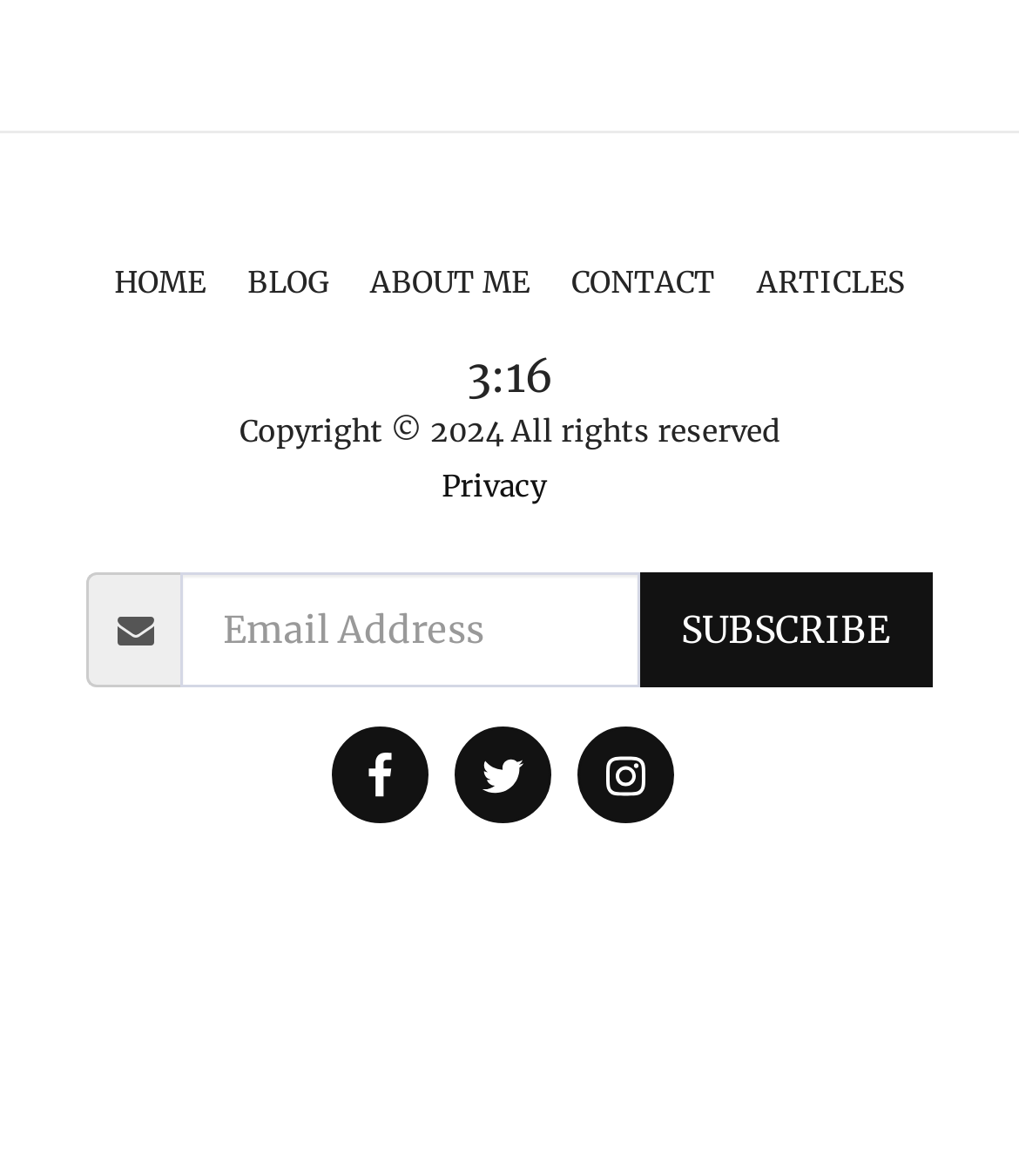Determine the bounding box coordinates of the clickable area required to perform the following instruction: "view ARTICLES". The coordinates should be represented as four float numbers between 0 and 1: [left, top, right, bottom].

[0.742, 0.218, 0.888, 0.263]